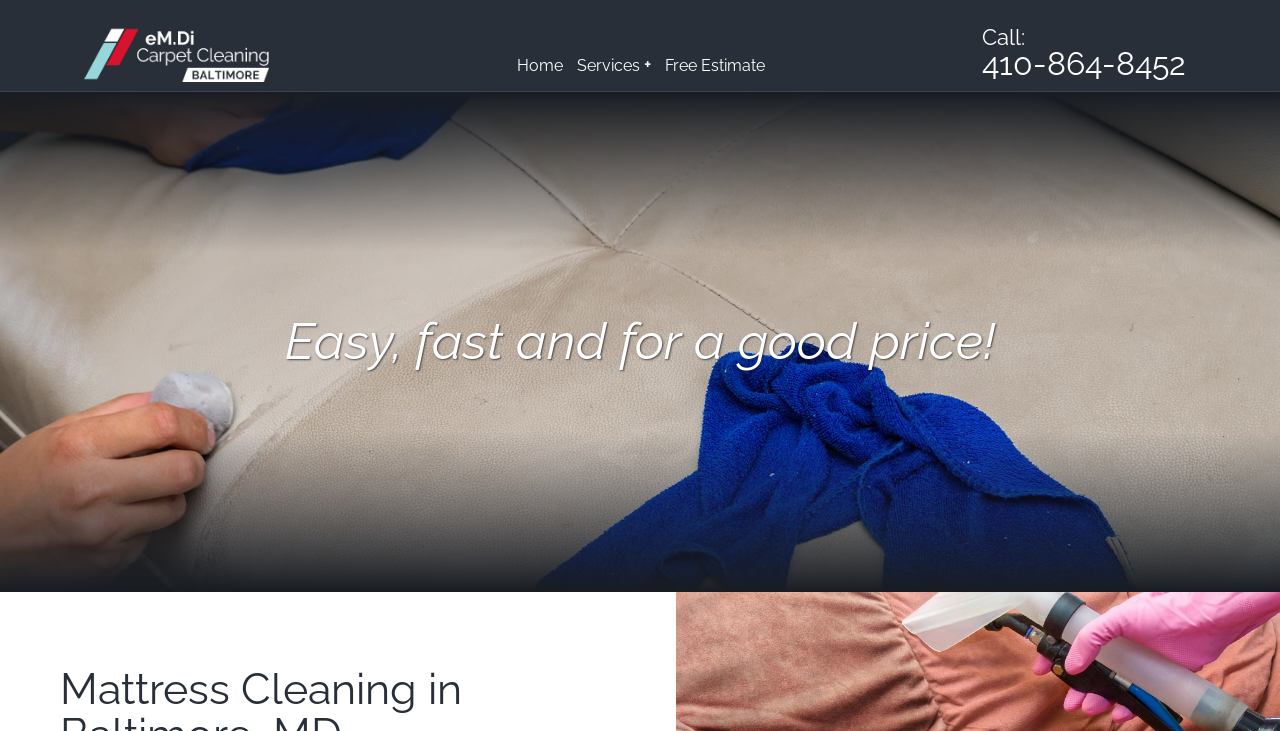Provide a thorough and detailed response to the question by examining the image: 
How many main navigation links are there?

I counted the number of links in the main navigation section, which are 'Home', 'Services +', and 'Free Estimate'.